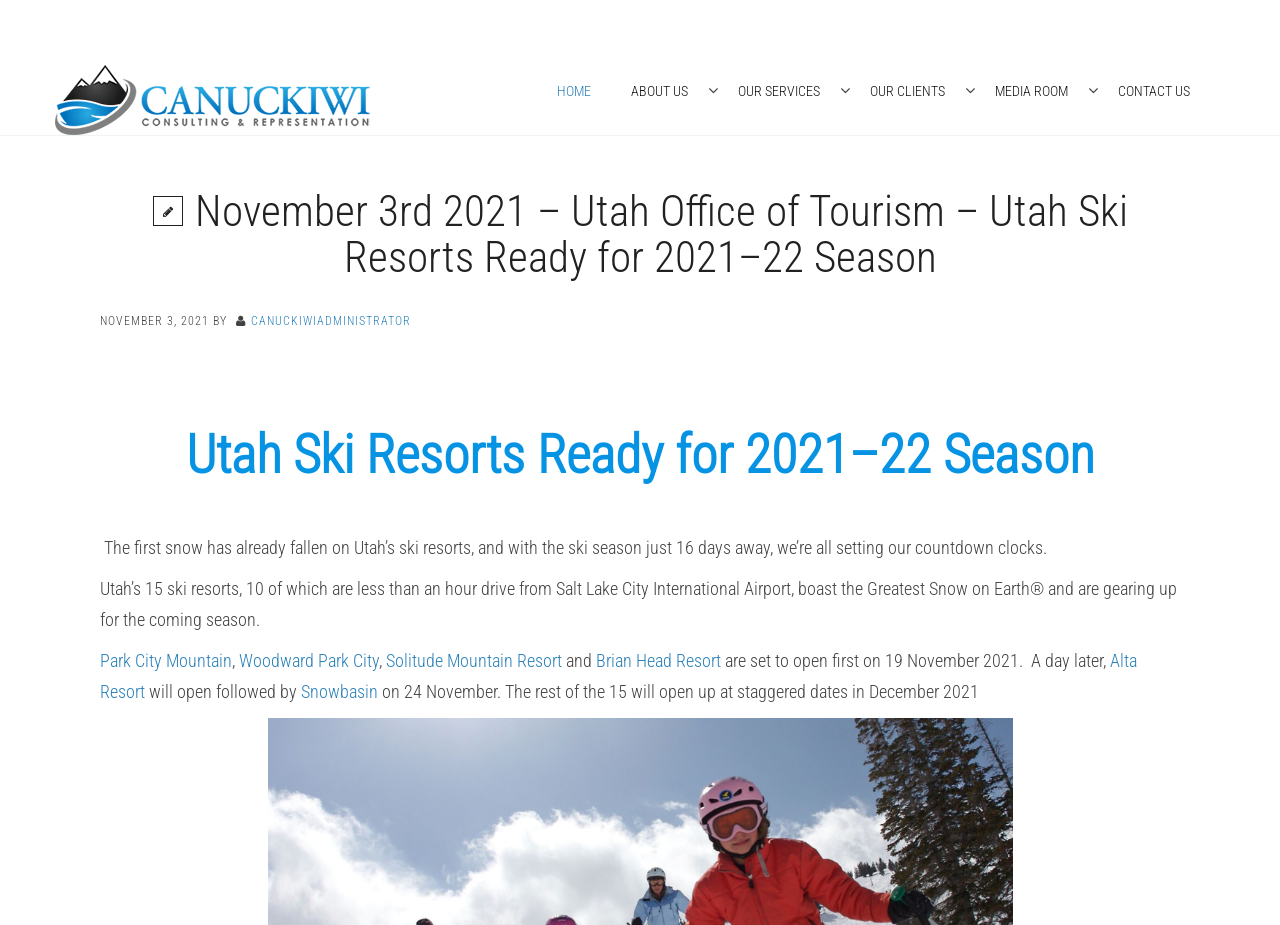Please give a succinct answer to the question in one word or phrase:
Who is the author of the article?

CANUCKIWIADMINISTRATOR